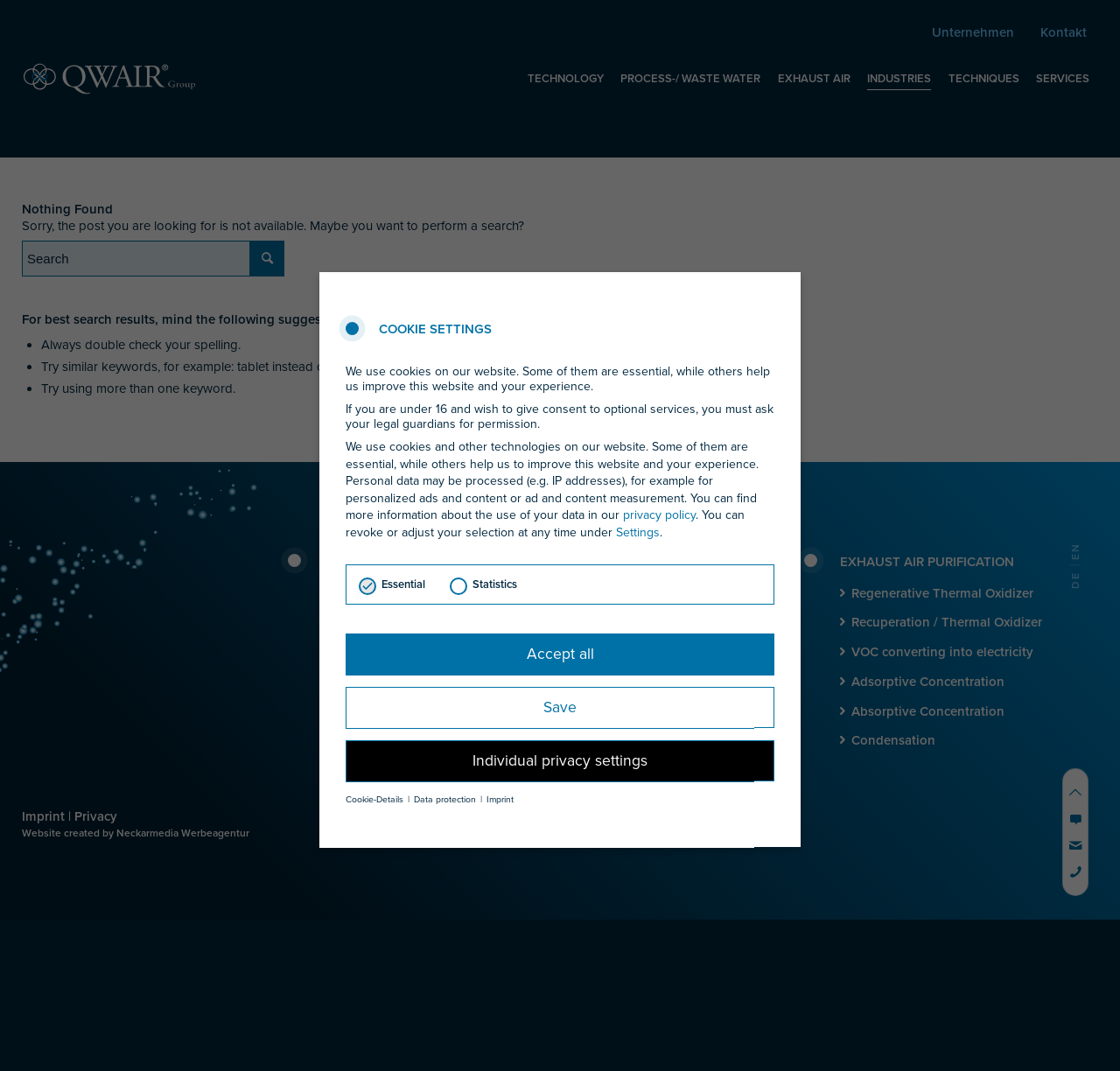Generate a comprehensive description of the webpage content.

This webpage appears to be a 404 error page from a company called QWAIR, with a logo and a search bar at the top. Below the search bar, there is a message stating "Nothing Found" and an apology for the inconvenience, followed by a suggestion to perform a search. 

To the top right, there are several links to different sections of the website, including TECHNOLOGY, PROCESS-/ WASTE WATER, EXHAUST AIR, INDUSTRIES, TECHNIQUES, and SERVICES. 

On the left side of the page, there is a main section with a heading "CONTACT" that provides the company's address, phone number, and email. Below this, there are two more sections, "WASTEWATER CLEANING" and "EXHAUST AIR PURIFICATION", each with several links to related topics.

At the bottom of the page, there are links to "Imprint", "Privacy", and "Website created by Neckarmedia Werbeagentur". 

A pop-up window is also present, titled "COOKIE SETTINGS", which explains the use of cookies on the website and provides options to adjust cookie settings. The pop-up includes a brief description of how cookies are used, a link to the privacy policy, and several buttons to accept or customize cookie settings.